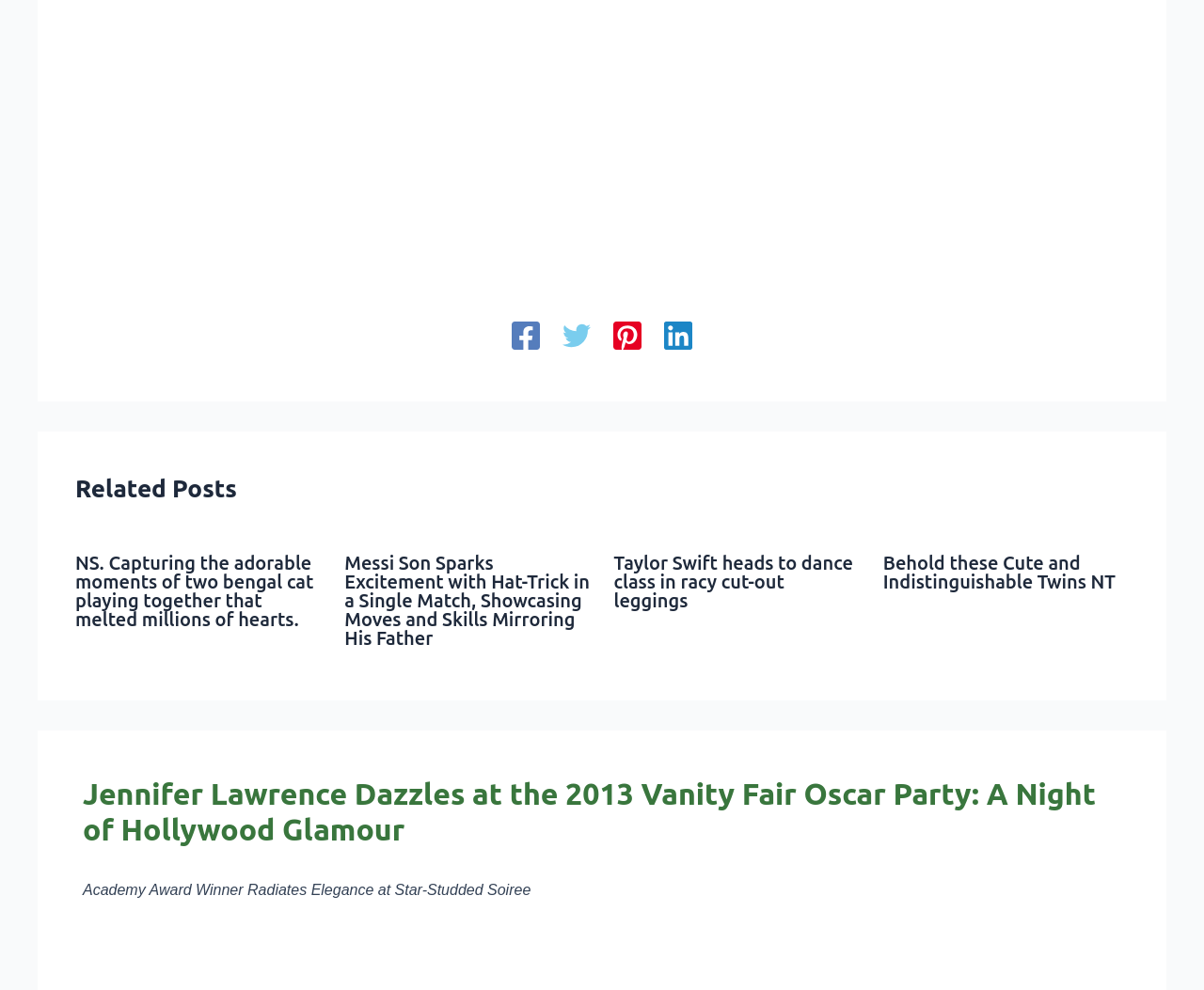What is the title of the post below the related posts?
We need a detailed and exhaustive answer to the question. Please elaborate.

By examining the webpage structure, I found a heading element below the related posts with the text 'Jennifer Lawrence Dazzles at the 2013 Vanity Fair Oscar Party: A Night of Hollywood Glamour'. This suggests that the title of the post below the related posts is 'Jennifer Lawrence Dazzles at the 2013 Vanity Fair Oscar Party'.